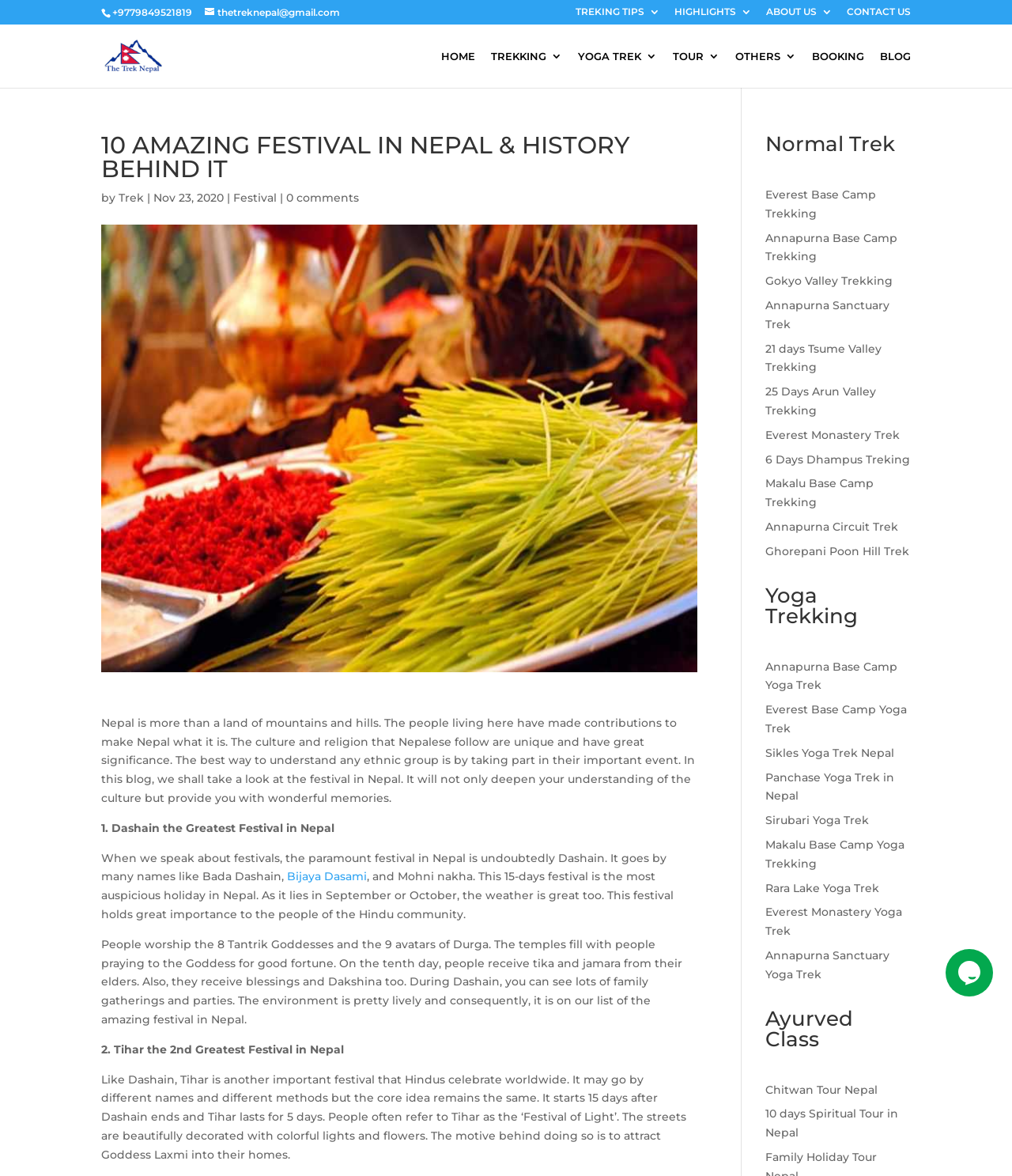Identify the bounding box of the UI component described as: "6 Days Dhampus Treking".

[0.756, 0.384, 0.899, 0.396]